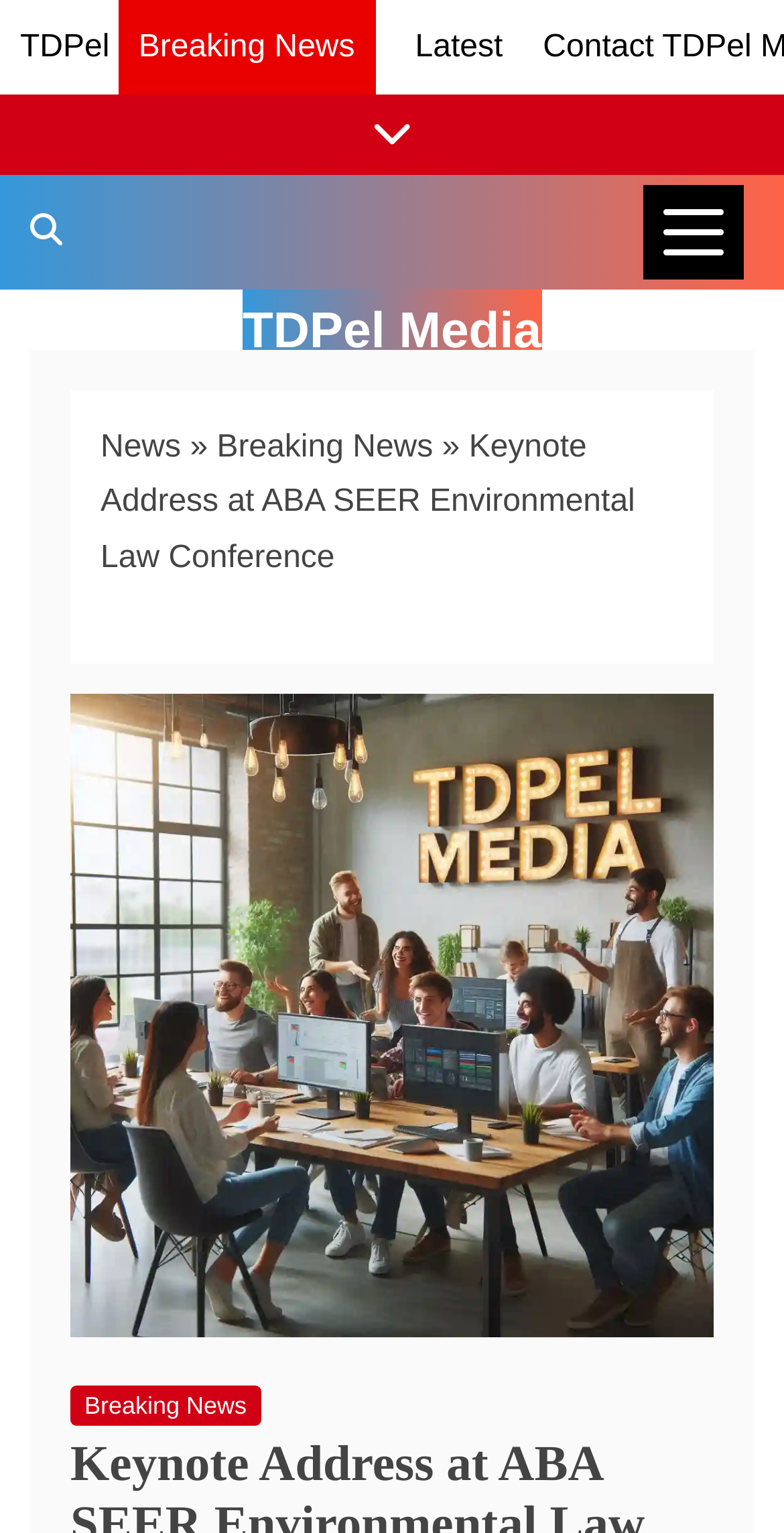Identify the coordinates of the bounding box for the element described below: "Breaking News". Return the coordinates as four float numbers between 0 and 1: [left, top, right, bottom].

[0.276, 0.281, 0.552, 0.303]